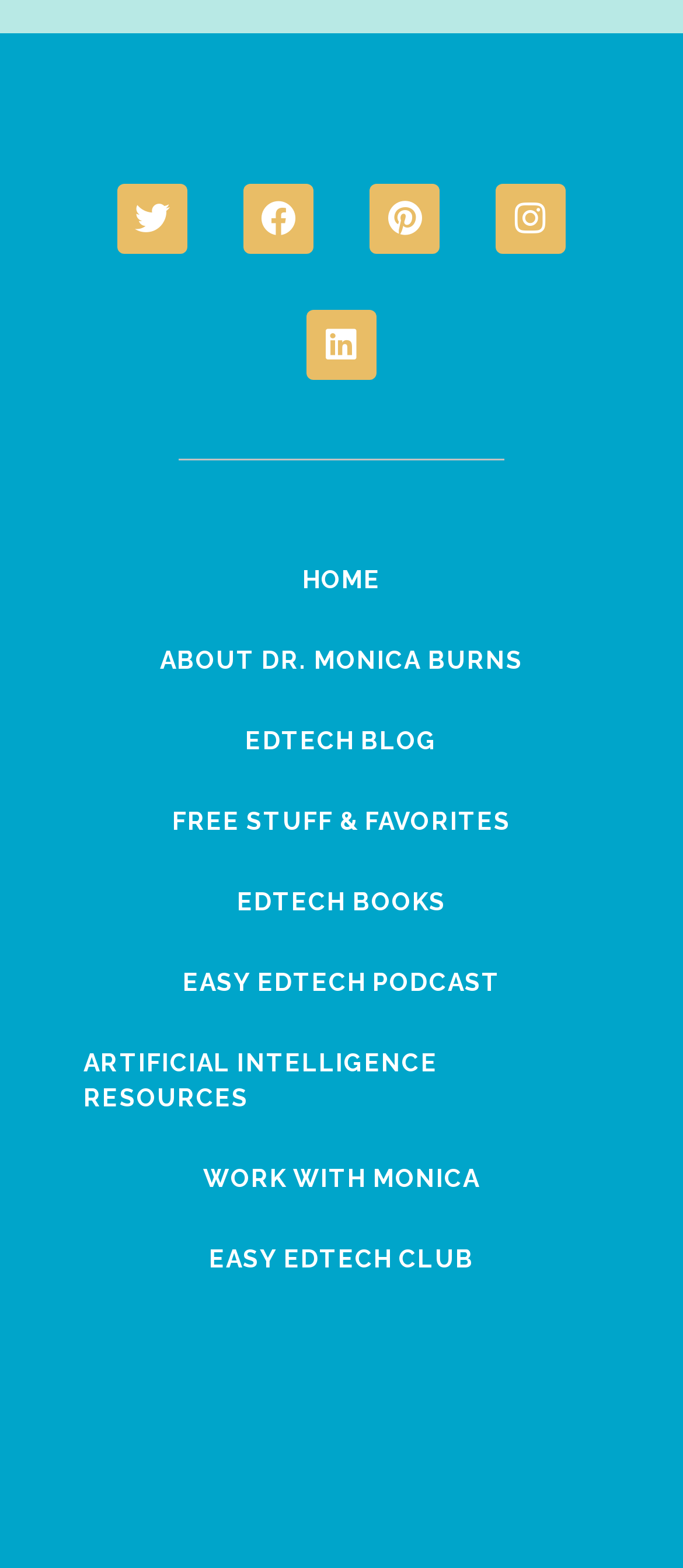Using the description "Easy EdTech Club", locate and provide the bounding box of the UI element.

[0.123, 0.778, 0.877, 0.829]